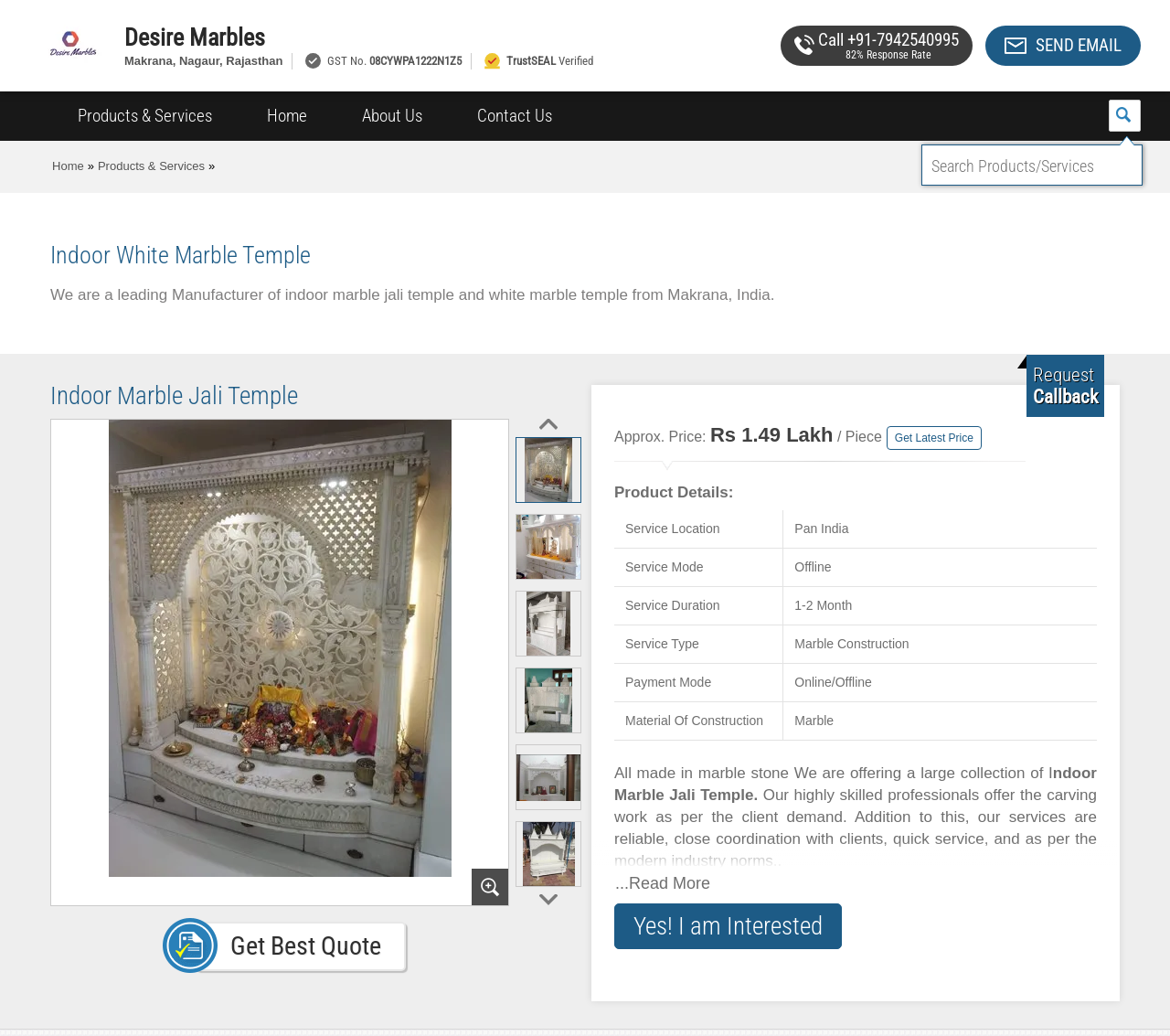What is the price range of the Indoor Marble Jali Temple?
Please utilize the information in the image to give a detailed response to the question.

The price range can be found in the product details section, where it says 'Approx. Price: Rs 1.49 Lakh / Piece'.